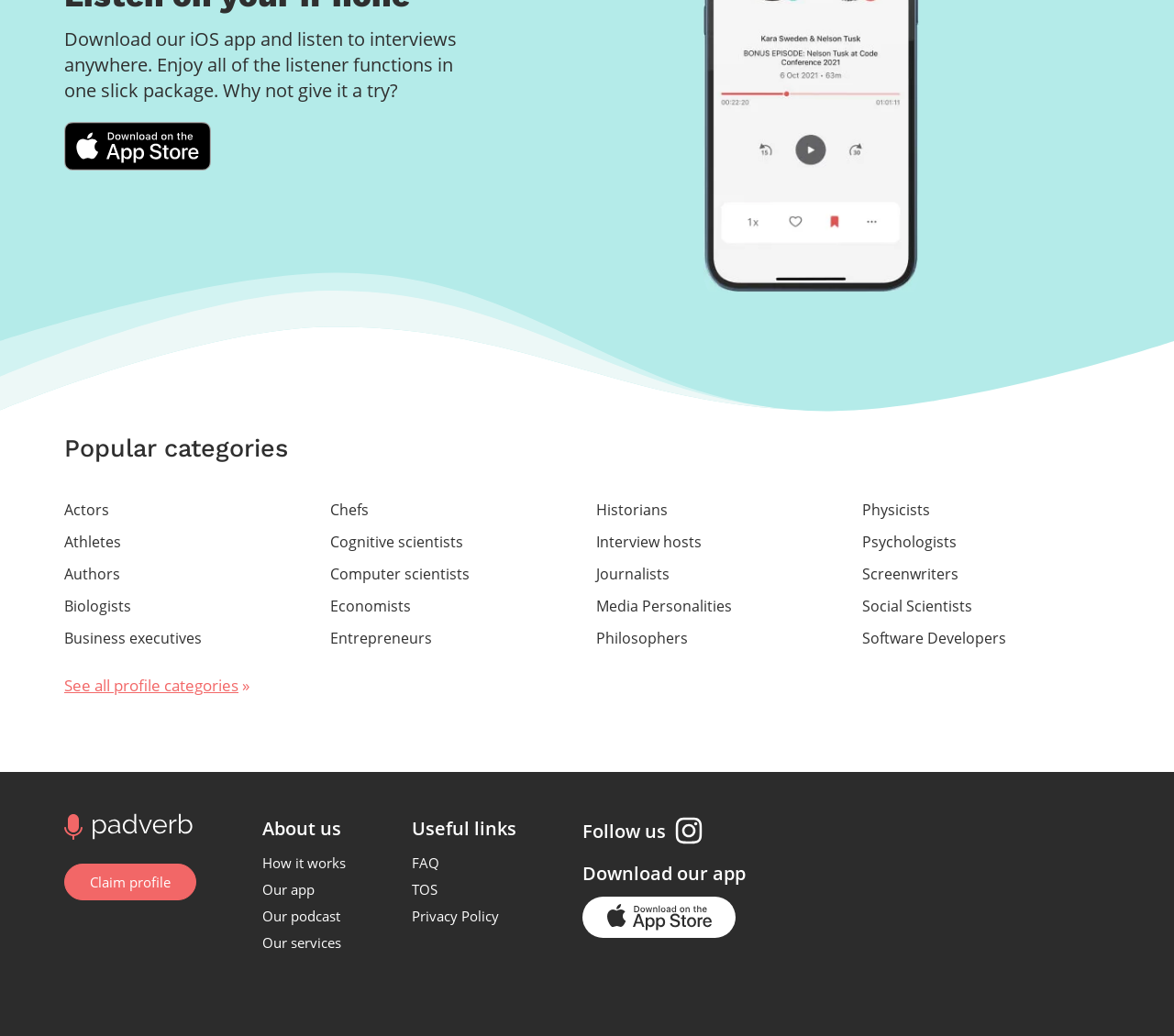How many social media platforms are linked?
Provide an in-depth and detailed explanation in response to the question.

The number of social media platforms linked can be determined by counting the link elements under the 'Follow us' heading, which only includes a link to Instagram, totaling 1 social media platform.